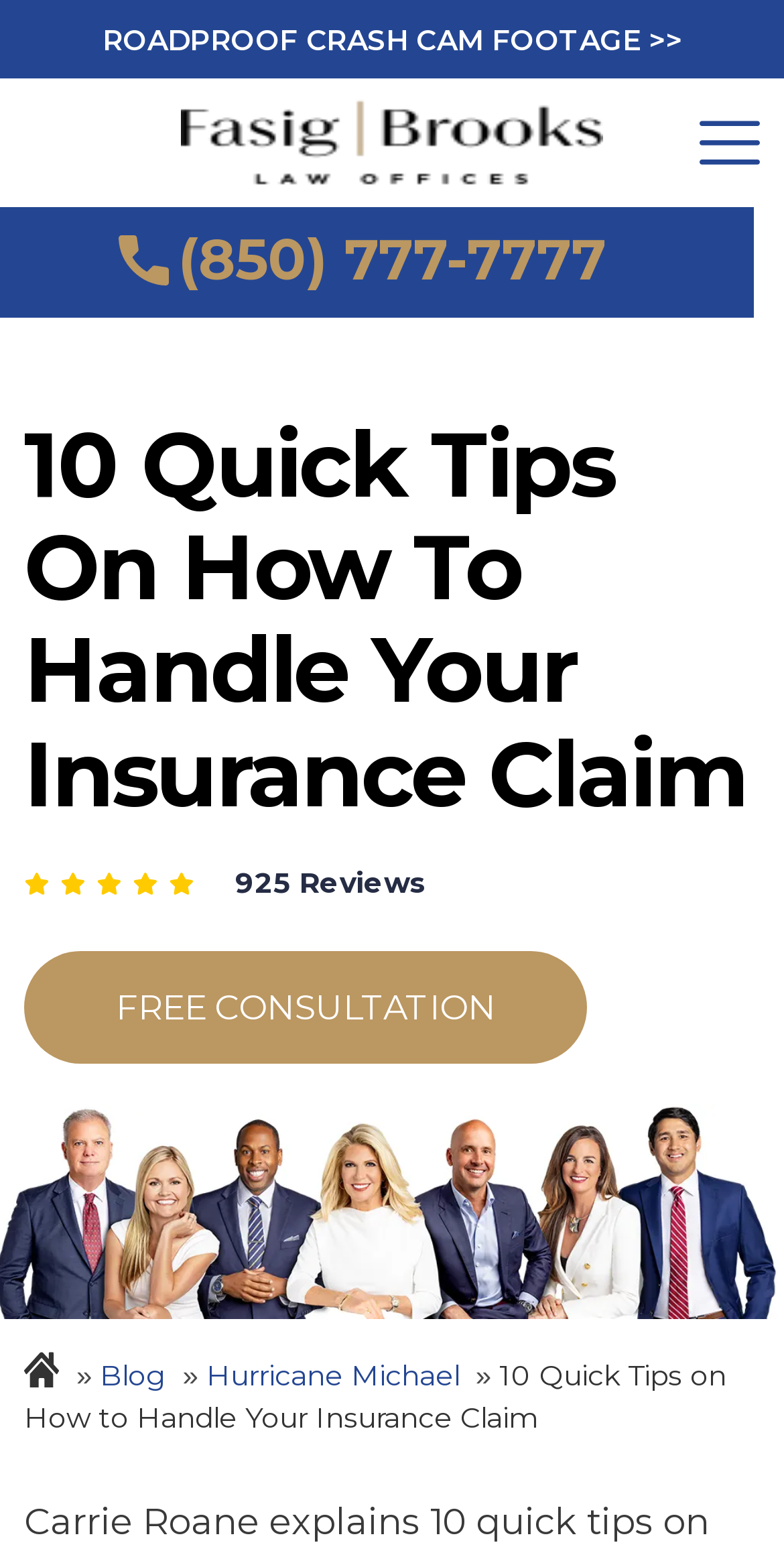What is the phone number on the webpage?
Please provide a single word or phrase as your answer based on the image.

(850) 777-7777